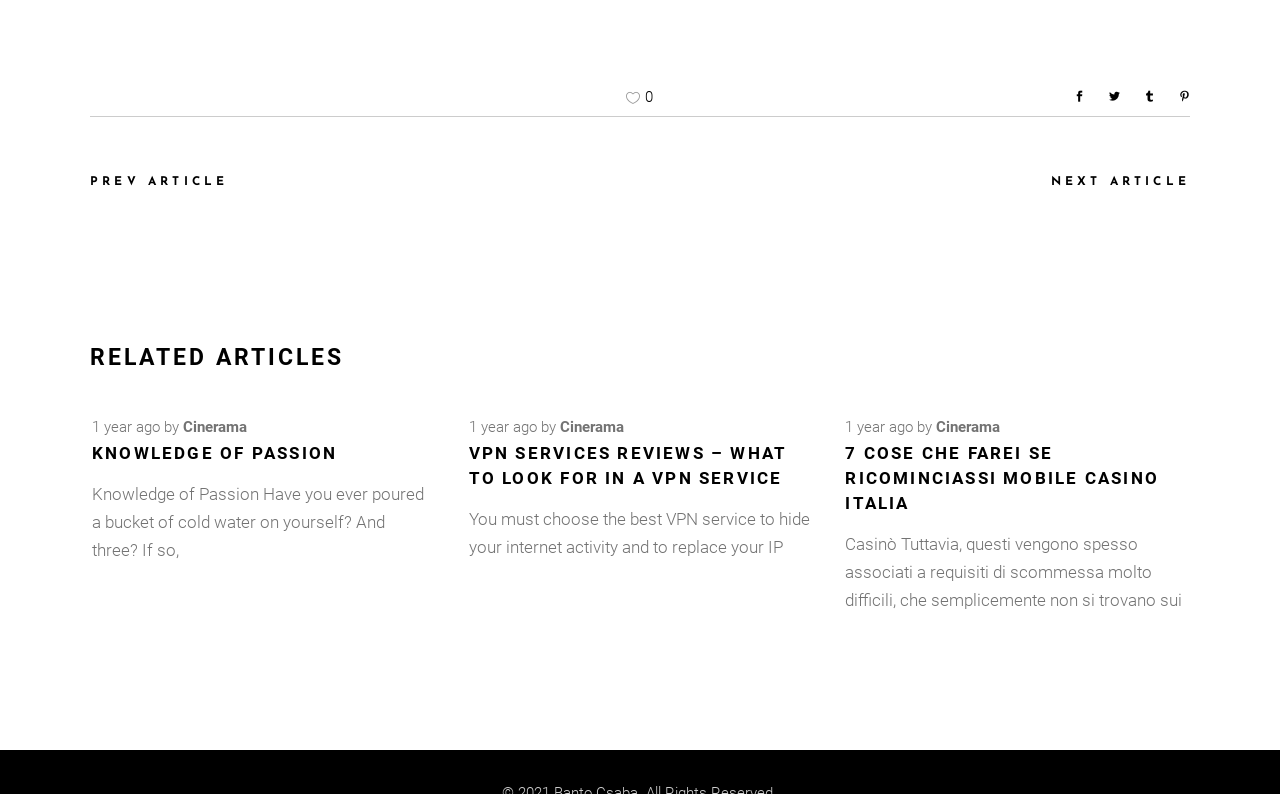Provide the bounding box coordinates for the UI element that is described as: "Knowledge of Passion".

[0.072, 0.558, 0.263, 0.583]